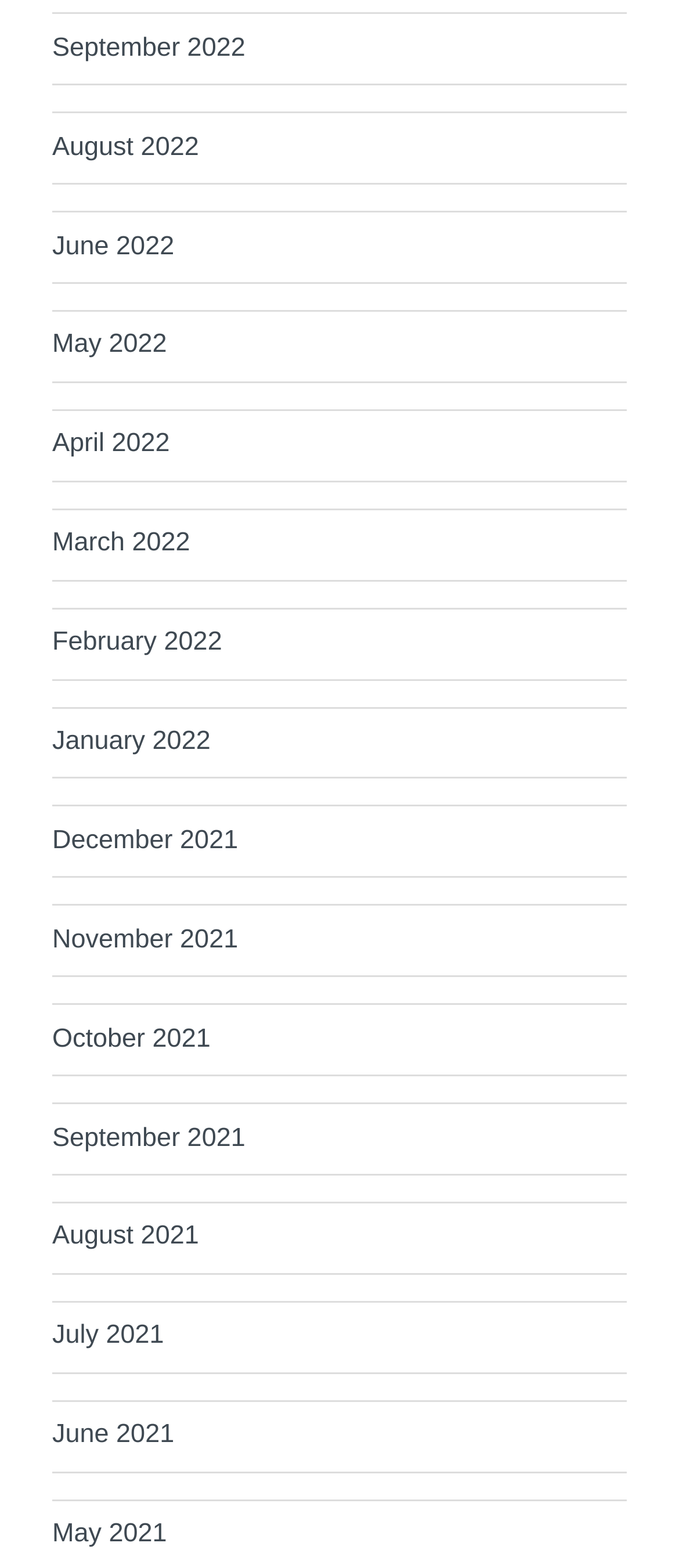Determine the bounding box coordinates of the section I need to click to execute the following instruction: "go to August 2022". Provide the coordinates as four float numbers between 0 and 1, i.e., [left, top, right, bottom].

[0.077, 0.084, 0.293, 0.103]